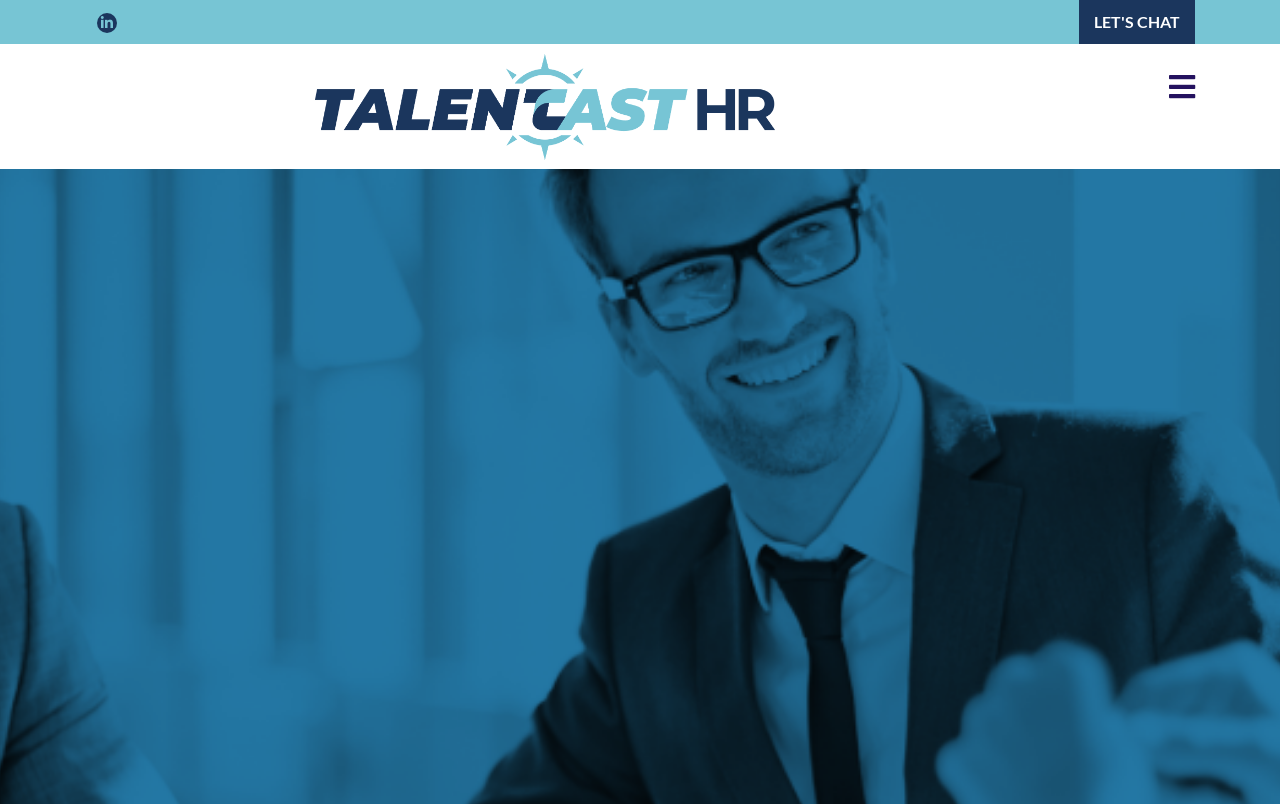Calculate the bounding box coordinates for the UI element based on the following description: "alt="Talent Cast HR"". Ensure the coordinates are four float numbers between 0 and 1, i.e., [left, top, right, bottom].

[0.246, 0.118, 0.605, 0.142]